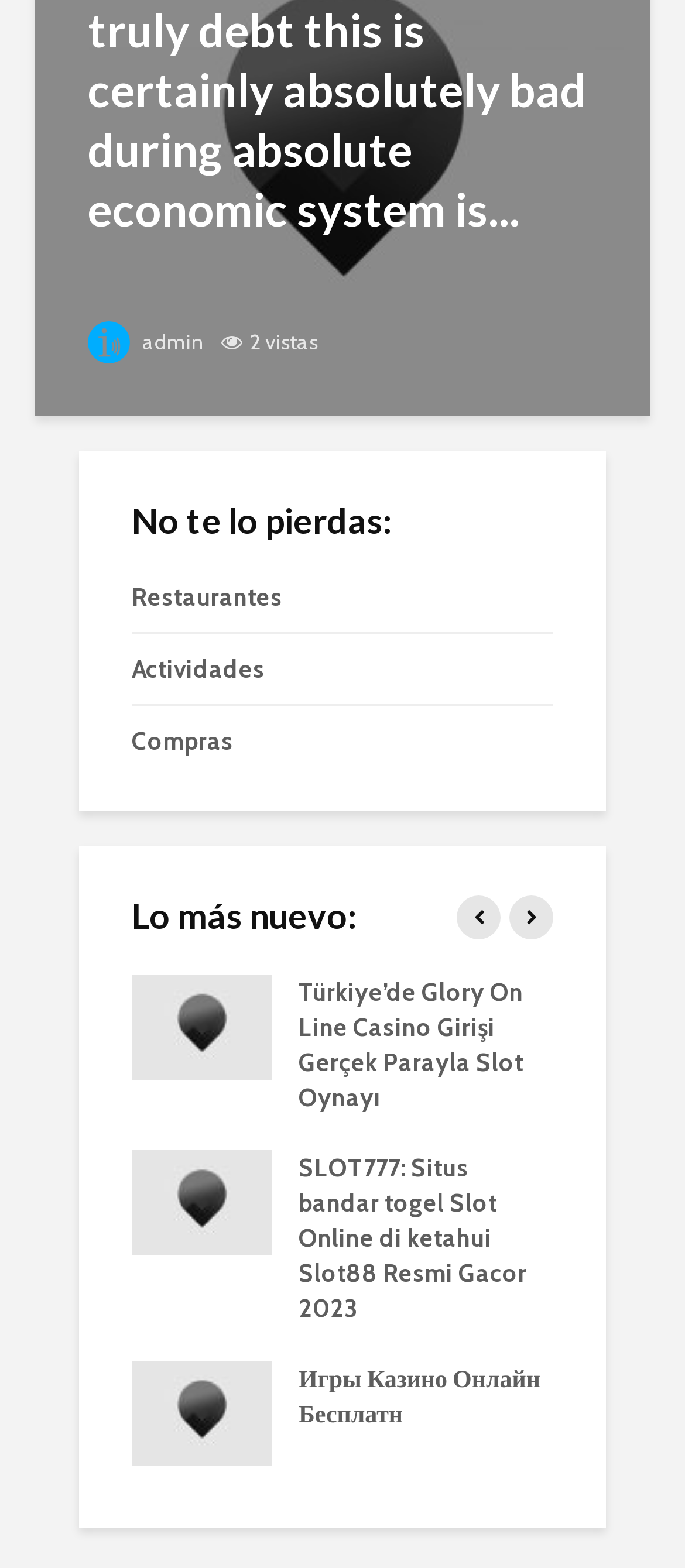Determine the bounding box coordinates of the clickable region to execute the instruction: "Read the article about SLOT777". The coordinates should be four float numbers between 0 and 1, denoted as [left, top, right, bottom].

[0.192, 0.755, 0.397, 0.776]